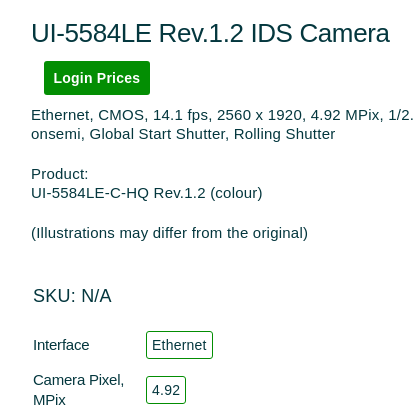What is the frame rate of the camera?
Refer to the image and provide a concise answer in one word or phrase.

14.1 frames per second